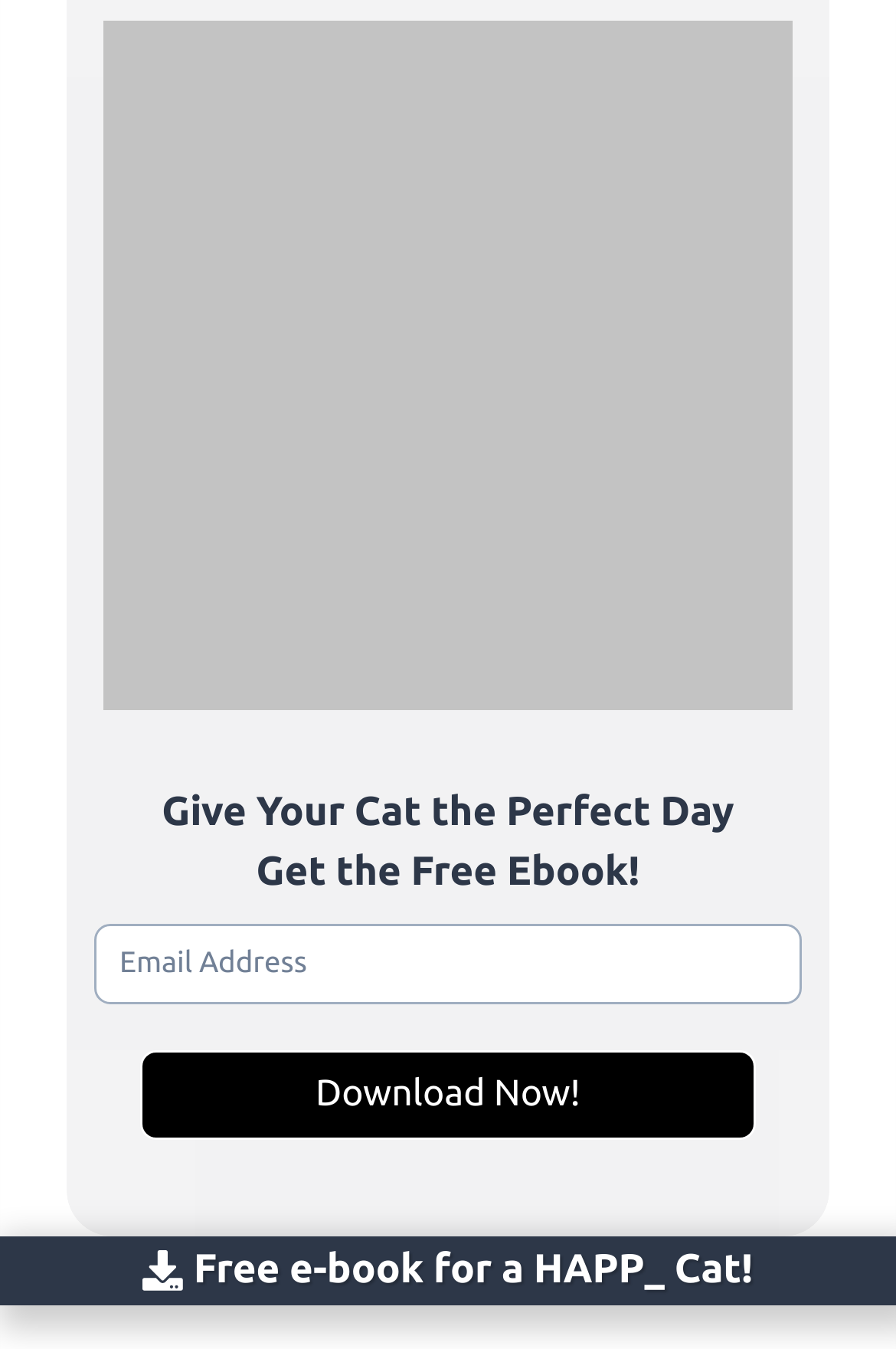Carefully observe the image and respond to the question with a detailed answer:
What is the theme of the free e-book?

The heading 'Give Your Cat the Perfect Day Get the Free Ebook!' suggests that the free e-book is related to providing a perfect day for your cat, likely offering tips and advice on cat care and well-being.